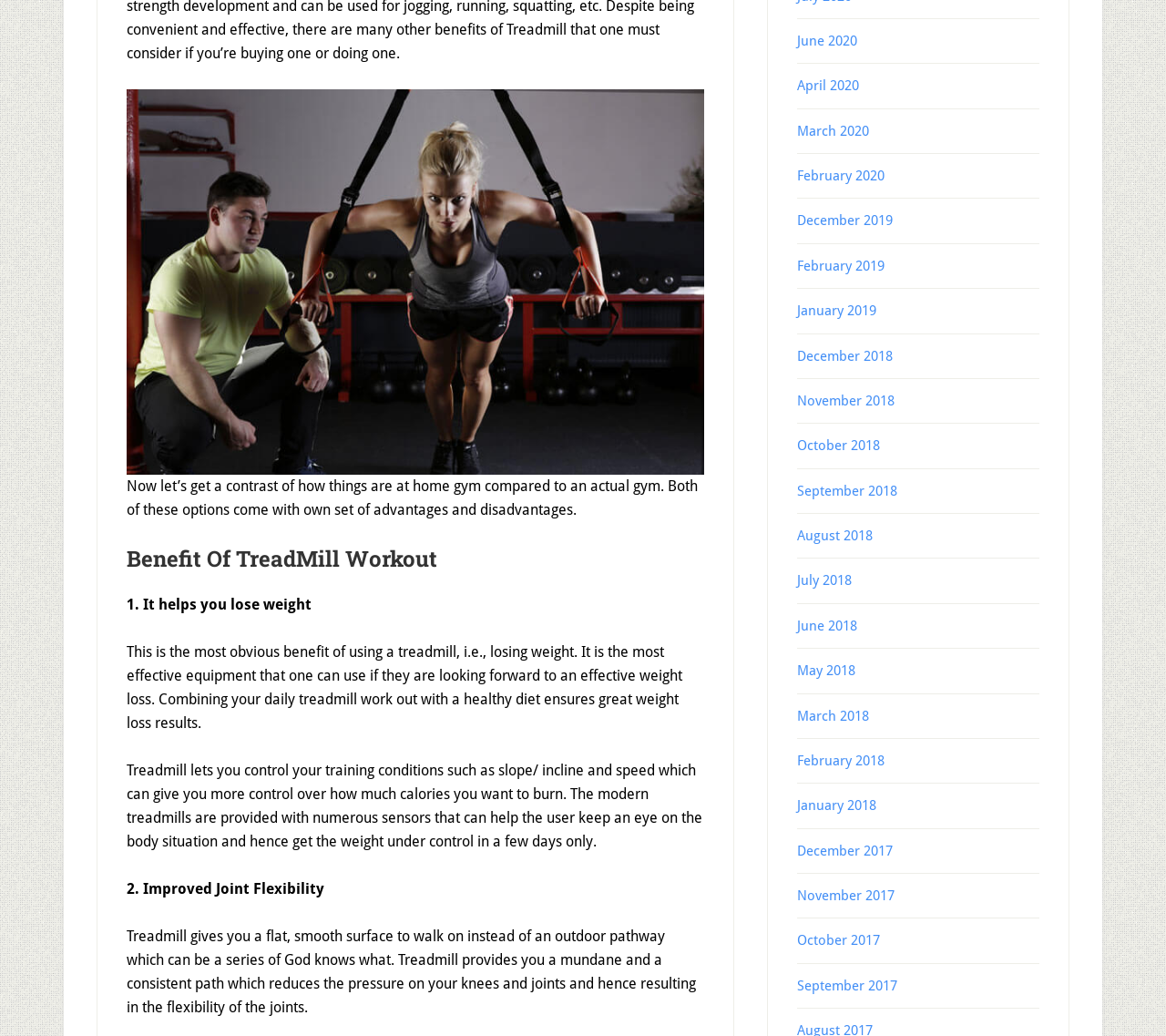Answer the question below using just one word or a short phrase: 
What is the first benefit of treadmill workout mentioned?

Losing weight